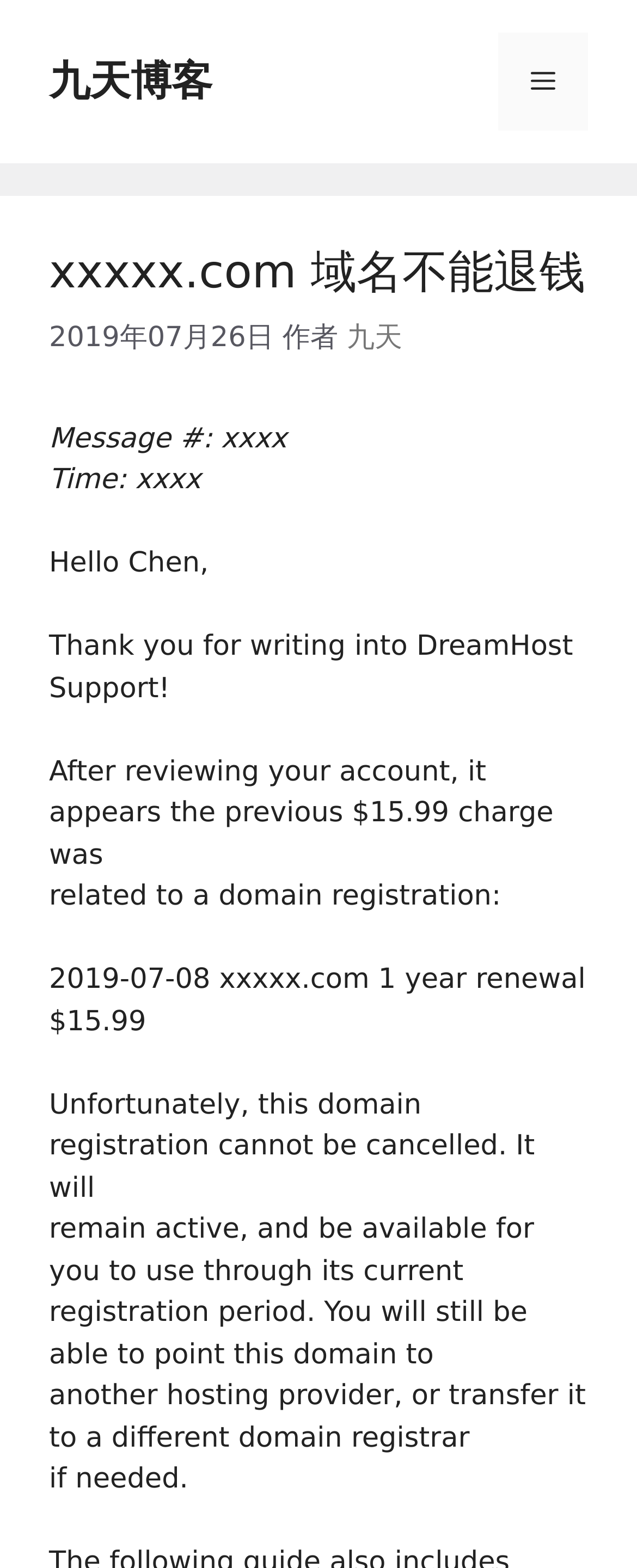Provide a brief response using a word or short phrase to this question:
What is the domain registration fee?

$15.99